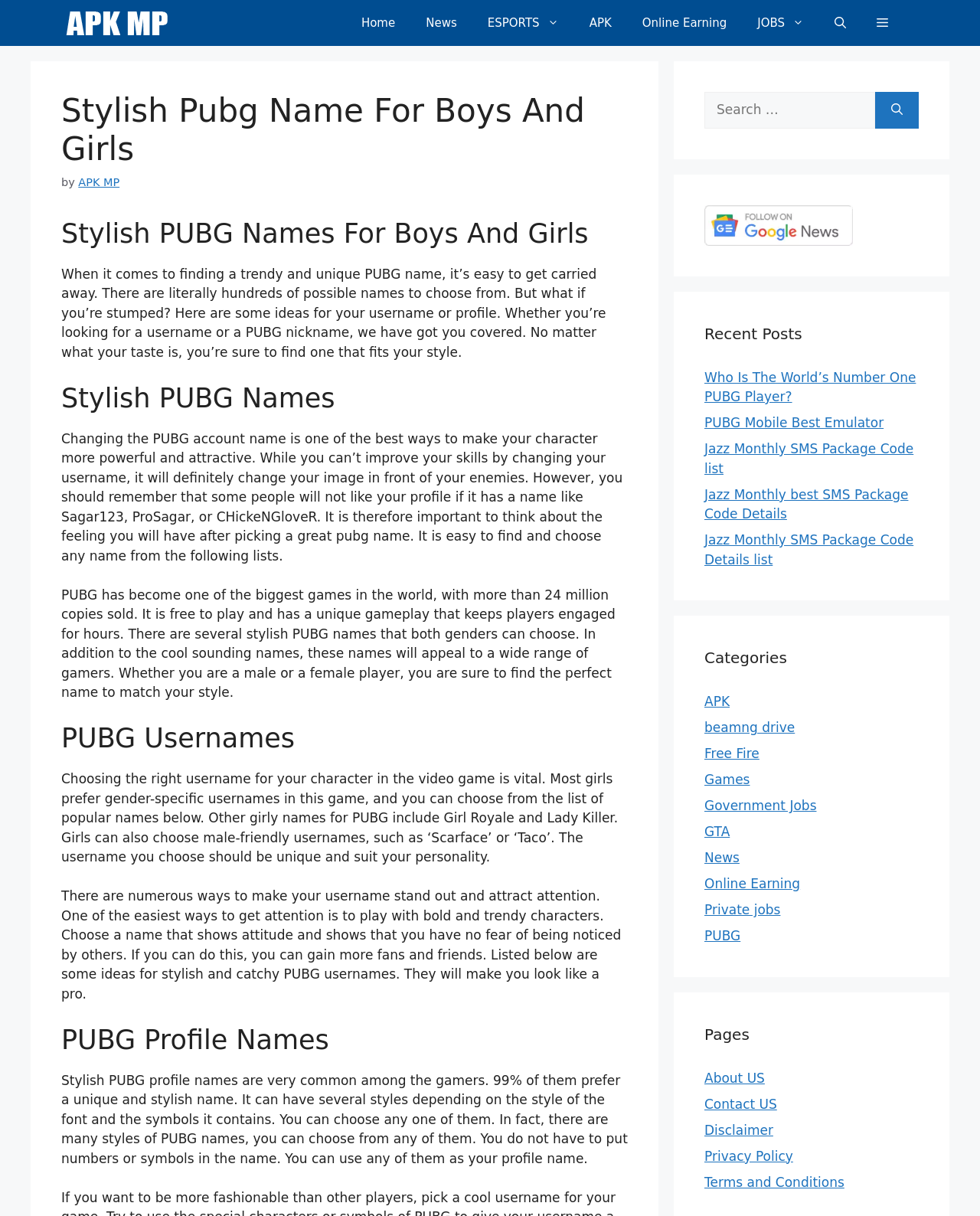Extract the heading text from the webpage.

Stylish Pubg Name For Boys And Girls